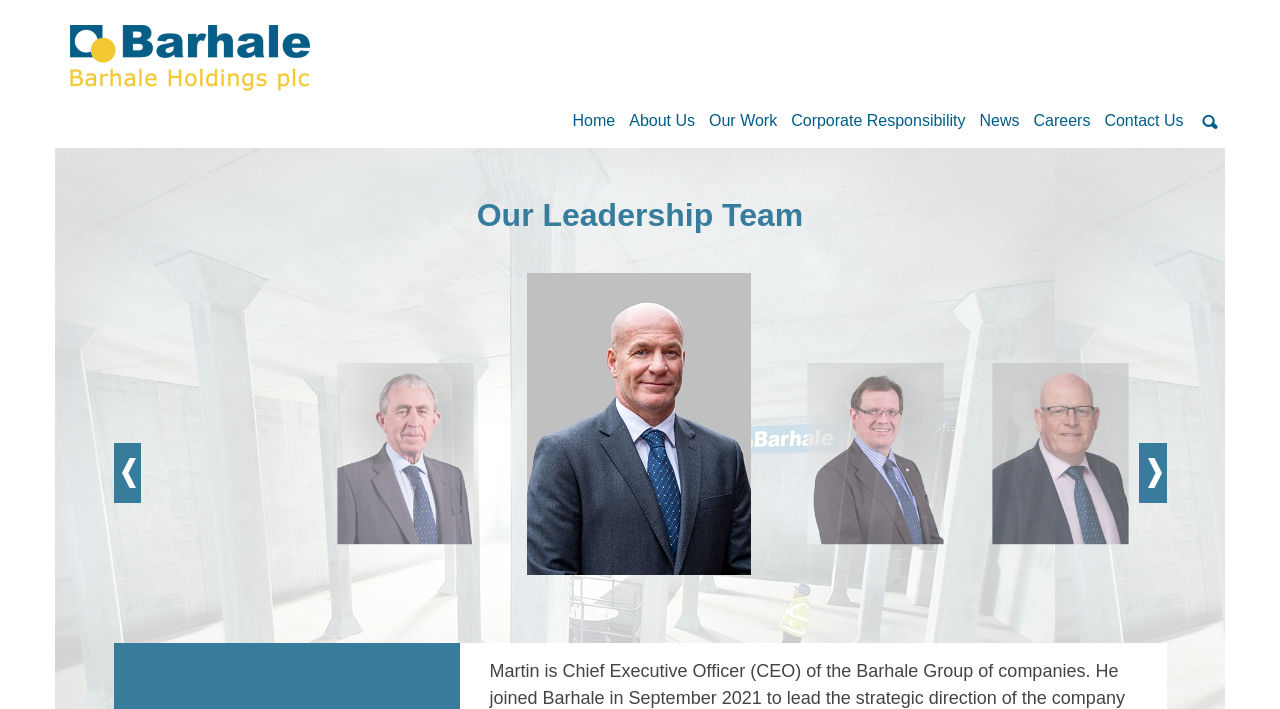Determine the bounding box for the UI element described here: "parent_node: MARTIN BROWN".

[0.89, 0.625, 0.911, 0.71]